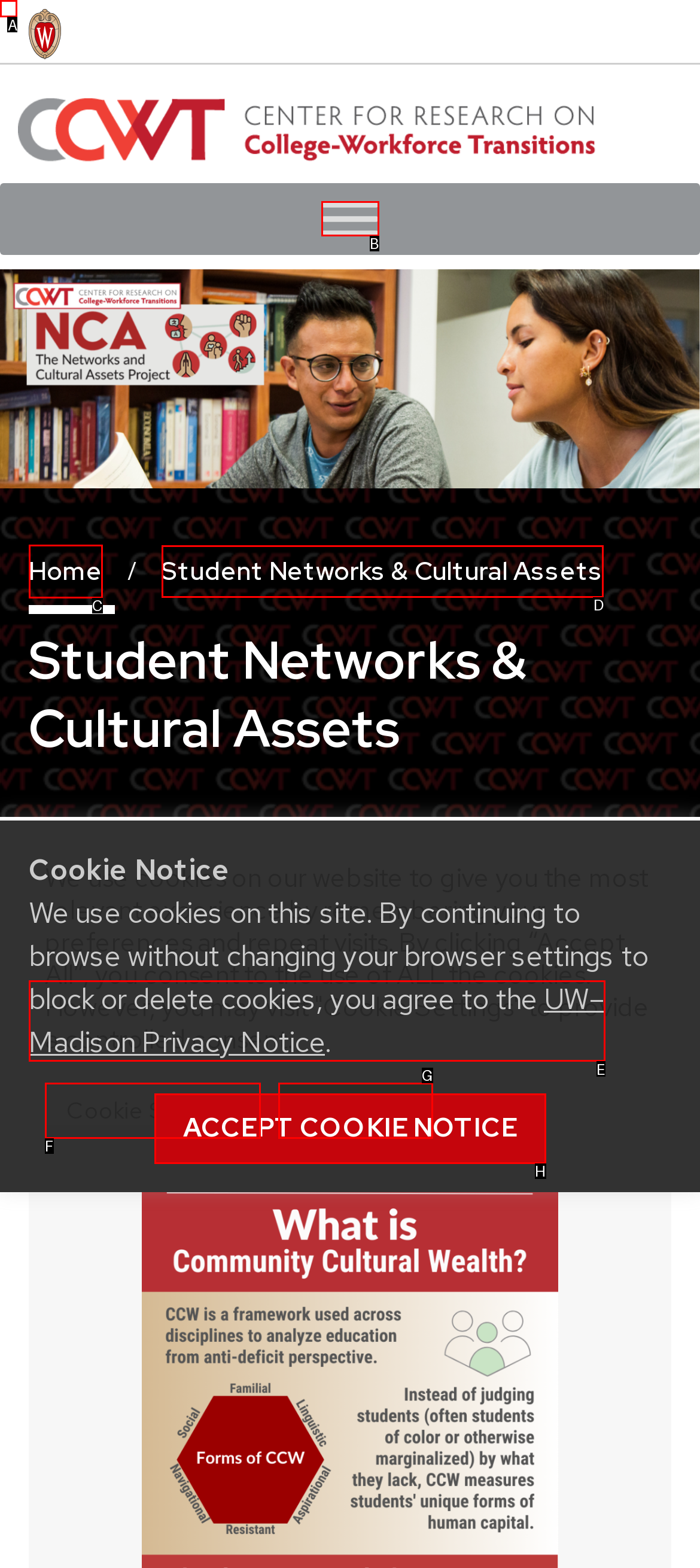Identify the letter of the UI element you should interact with to perform the task: View the Student Networks & Cultural Assets page
Reply with the appropriate letter of the option.

D